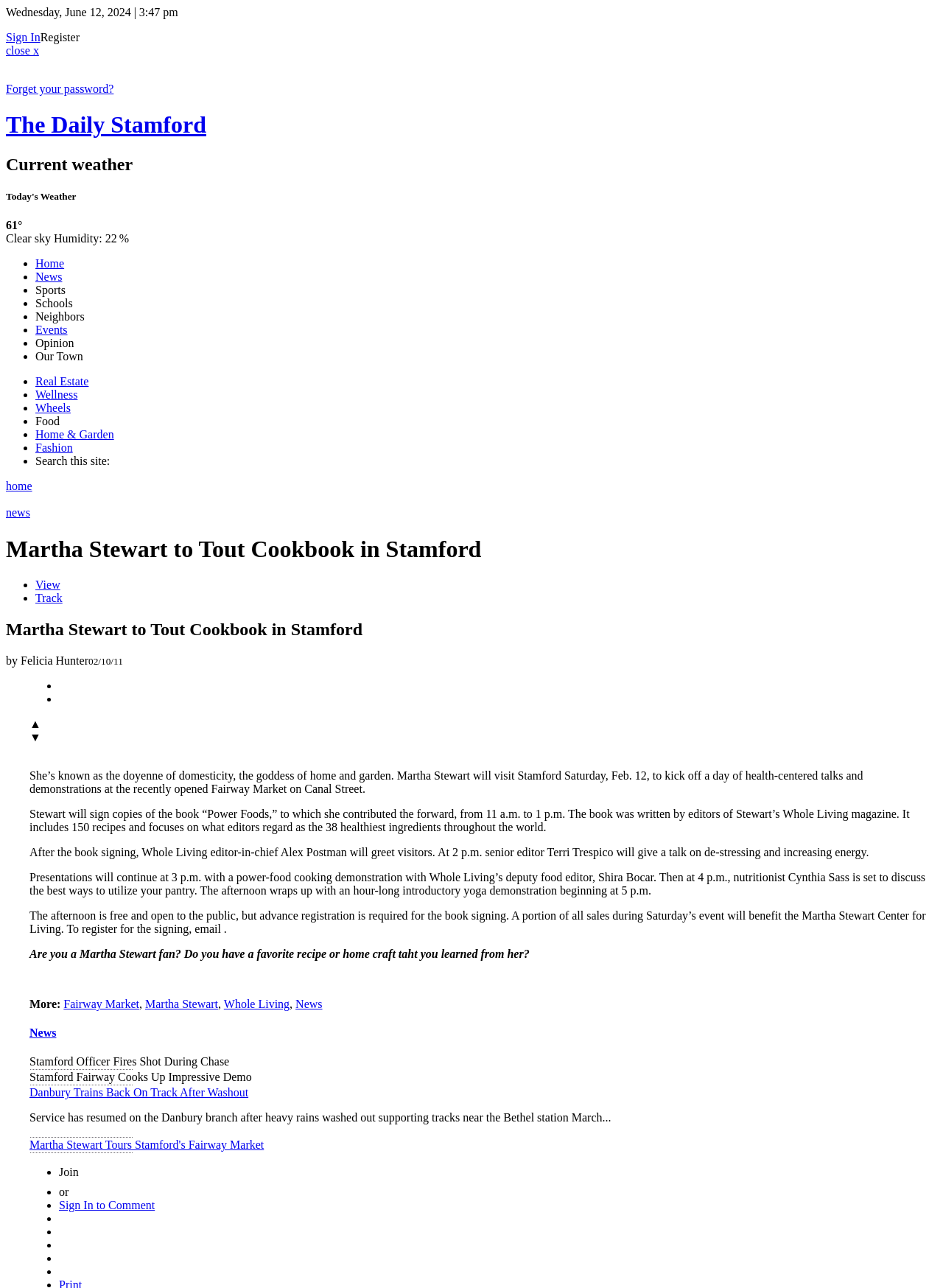Offer an extensive depiction of the webpage and its key elements.

The webpage is a local community news website, specifically The Daily Stamford, which provides news and information about Stamford, Connecticut. At the top of the page, there is a header section with a sign-in link, a register link, and a close button. Below this, there is a heading with the website's title, "The Daily Stamford", and a link to the website's homepage.

To the right of the header section, there is a section displaying the current weather, with the temperature, 61°, and a description, "Clear sky". Below this, there is a list of links to various sections of the website, including Home, News, Sports, Schools, Neighbors, Events, Opinion, Our Town, Real Estate, Wellness, Wheels, Food, and Home & Garden.

The main content of the page is an article about Martha Stewart visiting Stamford to promote her cookbook. The article has a heading, "Martha Stewart to Tout Cookbook in Stamford", and is written by Felicia Hunter. The article provides details about the event, including the date, time, and location, as well as information about the book and the other activities that will take place during the event.

Below the article, there are several links to related topics, including Fairway Market, Martha Stewart, and Whole Living. There is also a section with a heading, "More:", which provides additional links to related news articles.

At the bottom of the page, there is a section with a heading, "News", which lists several news articles, including "Stamford Officer Fires Shot During Chase".